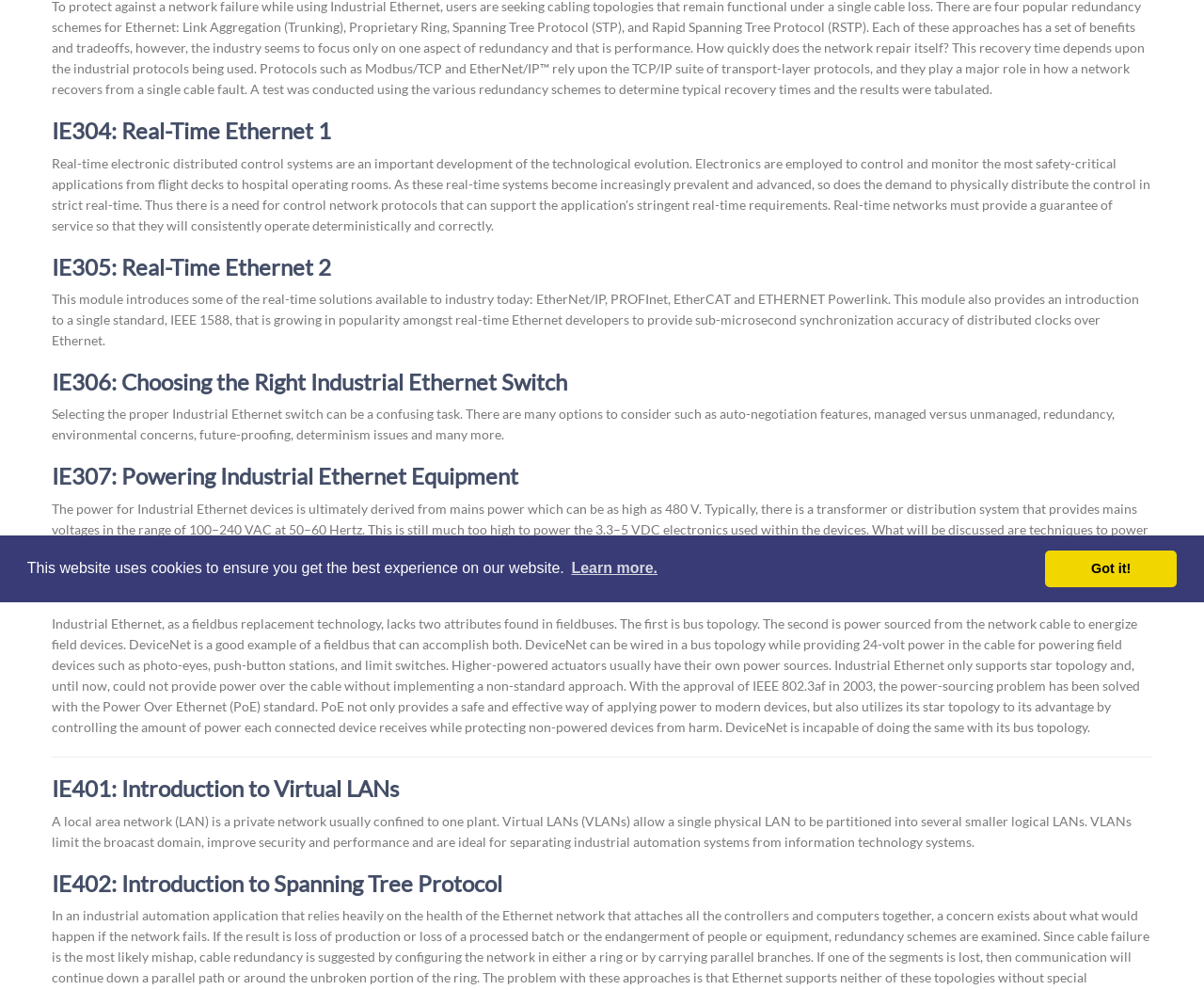Find the UI element described as: "Got it!" and predict its bounding box coordinates. Ensure the coordinates are four float numbers between 0 and 1, [left, top, right, bottom].

[0.868, 0.556, 0.978, 0.593]